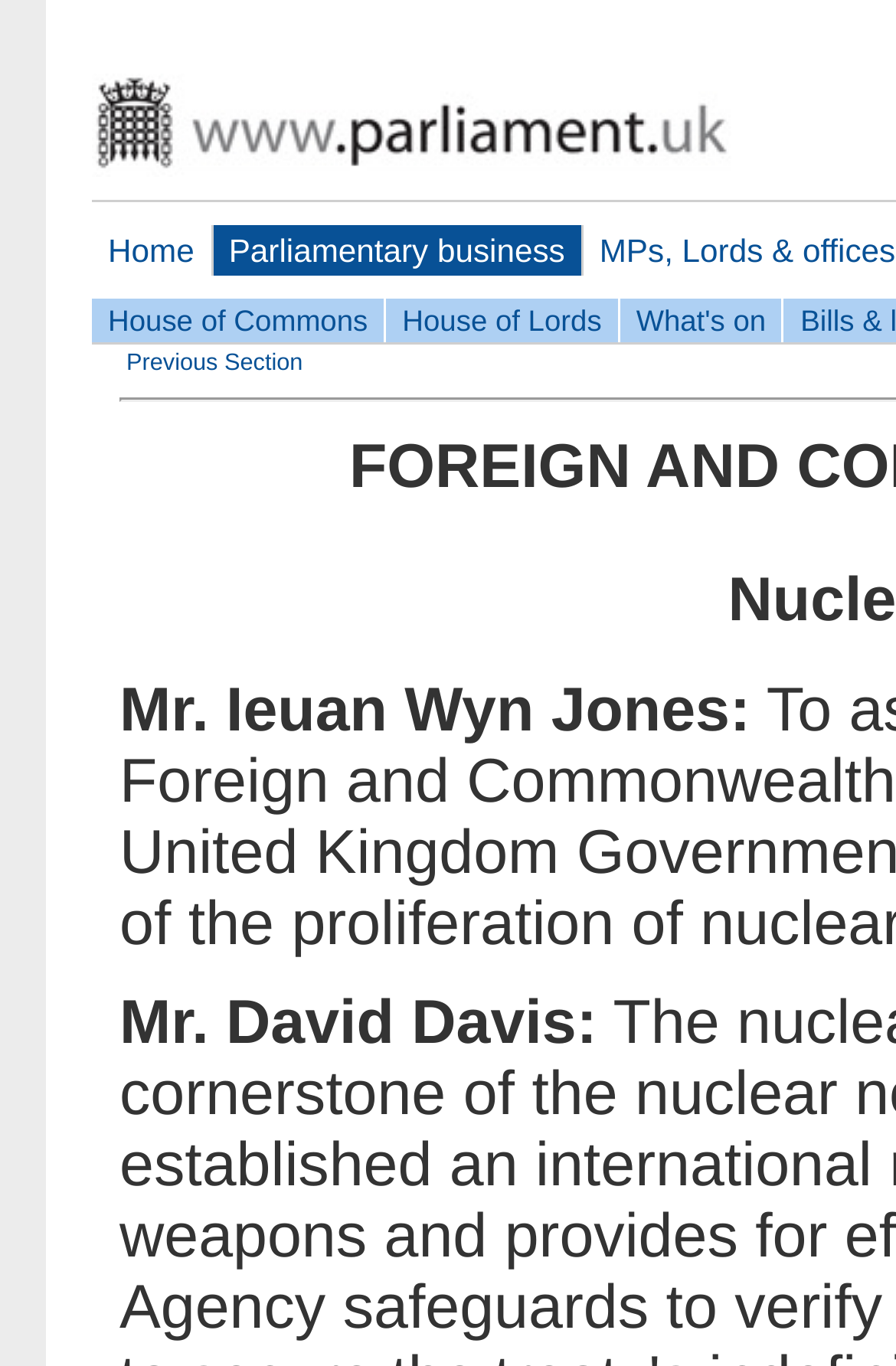Create a detailed description of the webpage's content and layout.

The webpage appears to be a transcript of debates from the House of Commons on March 8, 1995. At the top of the page, there are several links, including "Home", "Parliamentary business", "House of Commons", "House of Lords", and "What's on", which are positioned horizontally across the page. 

Below these links, there is a section with a link to "Previous Section" on the left side. 

The main content of the page consists of a series of speeches or statements made by different individuals, including Mr. Ieuan Wyn Jones and Mr. David Davis, whose names are listed in a vertical order, with Mr. Ieuan Wyn Jones' statement positioned above Mr. David Davis'.